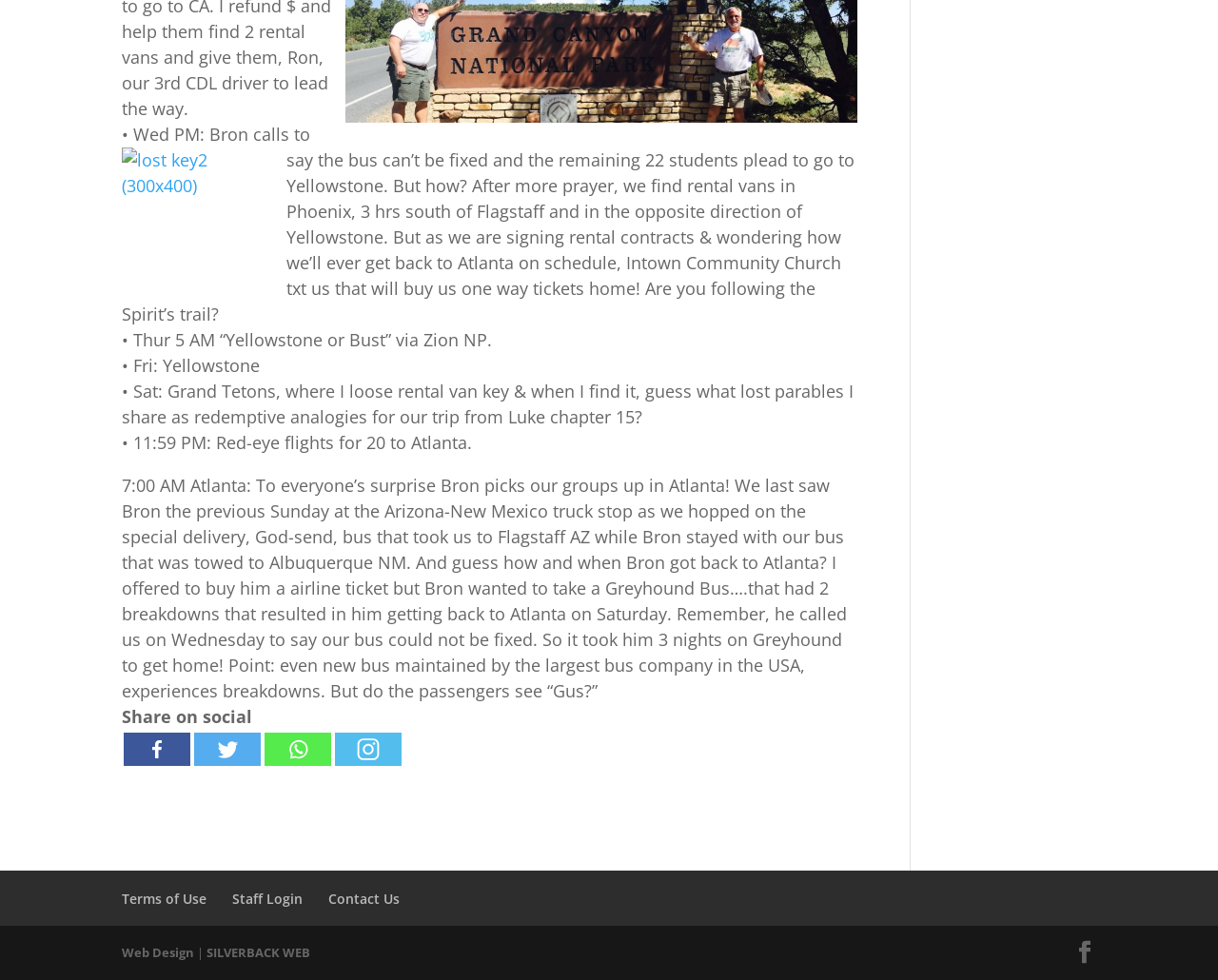Locate the bounding box coordinates of the clickable area needed to fulfill the instruction: "View Terms of Use".

[0.1, 0.908, 0.17, 0.926]